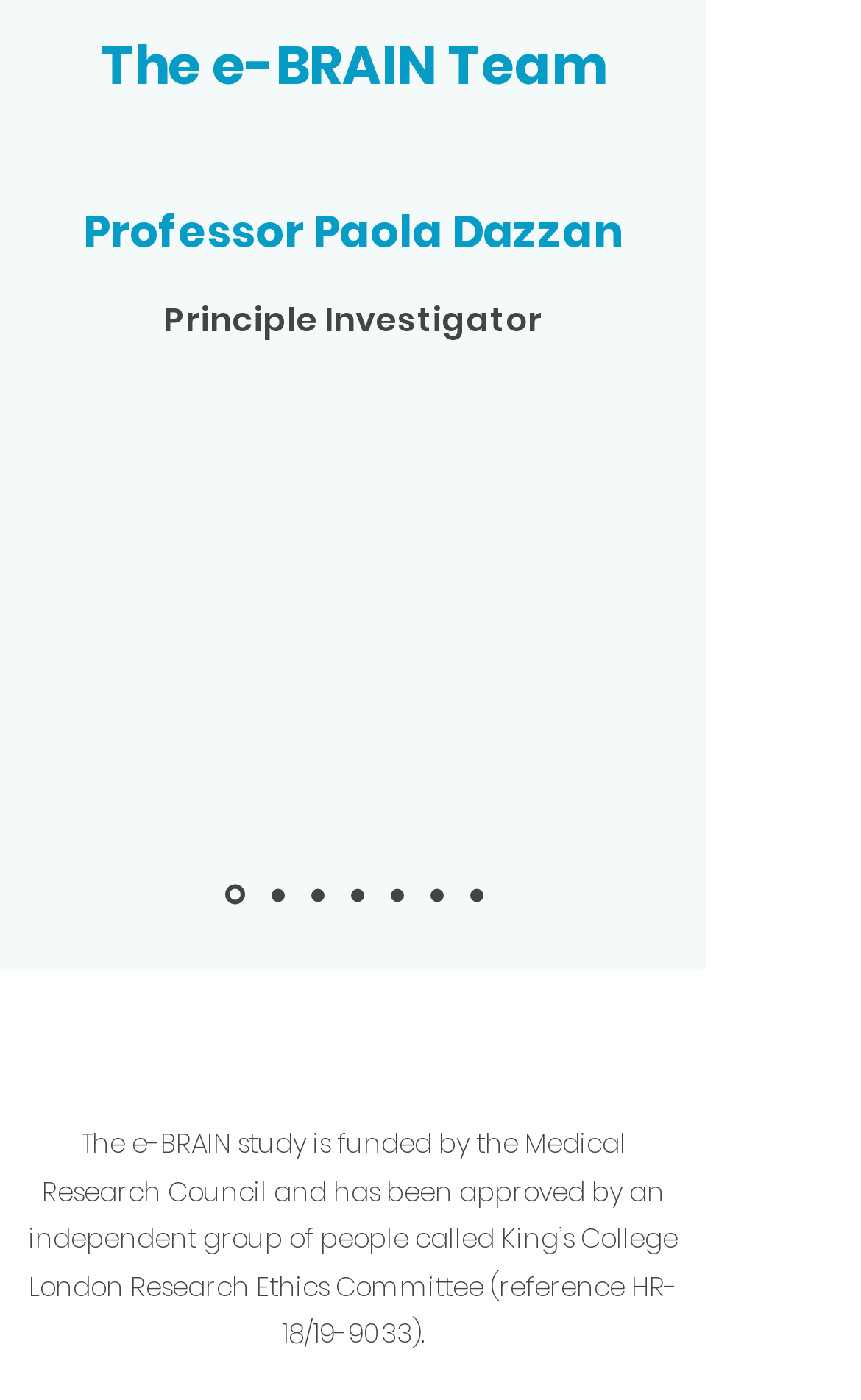Please predict the bounding box coordinates (top-left x, top-left y, bottom-right x, bottom-right y) for the UI element in the screenshot that fits the description: aria-label="Twitter"

[0.308, 0.735, 0.359, 0.767]